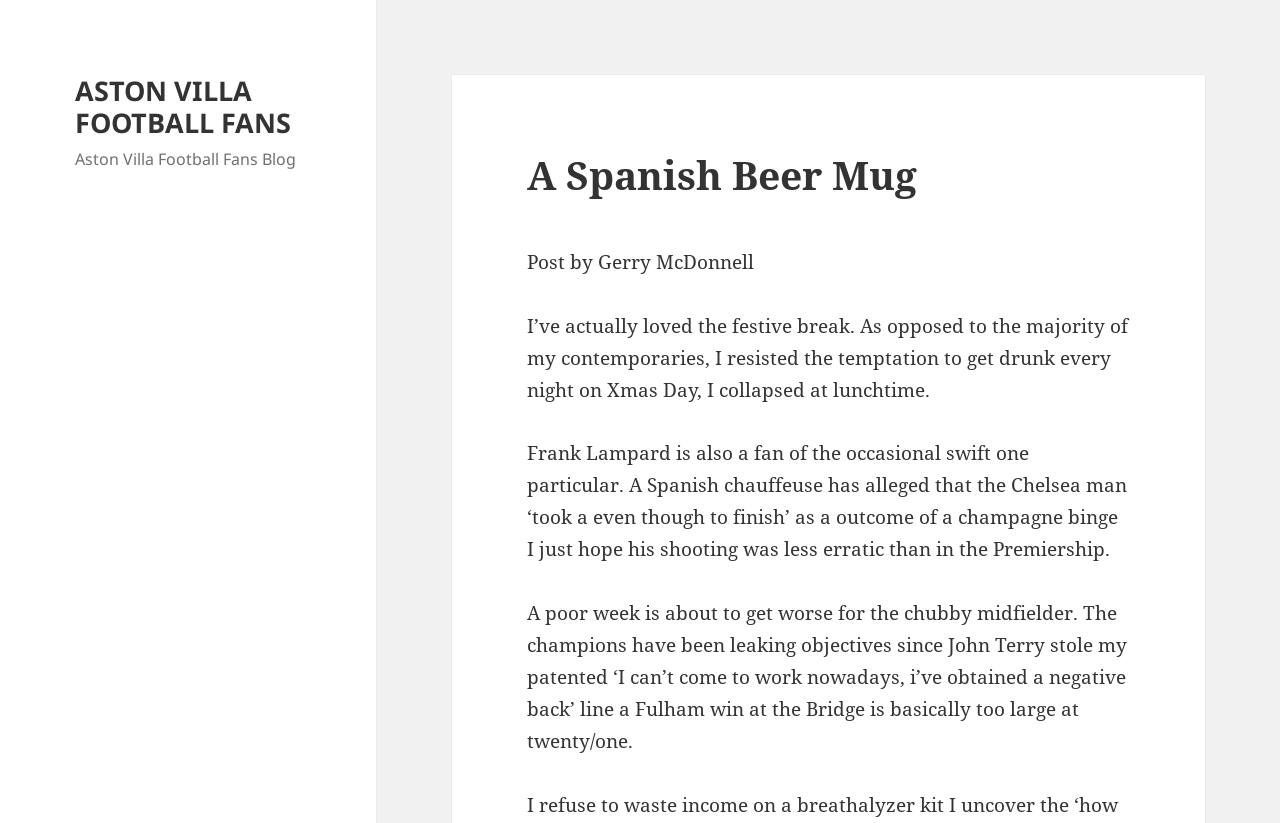Provide a one-word or one-phrase answer to the question:
Who wrote the post?

Gerry McDonnell